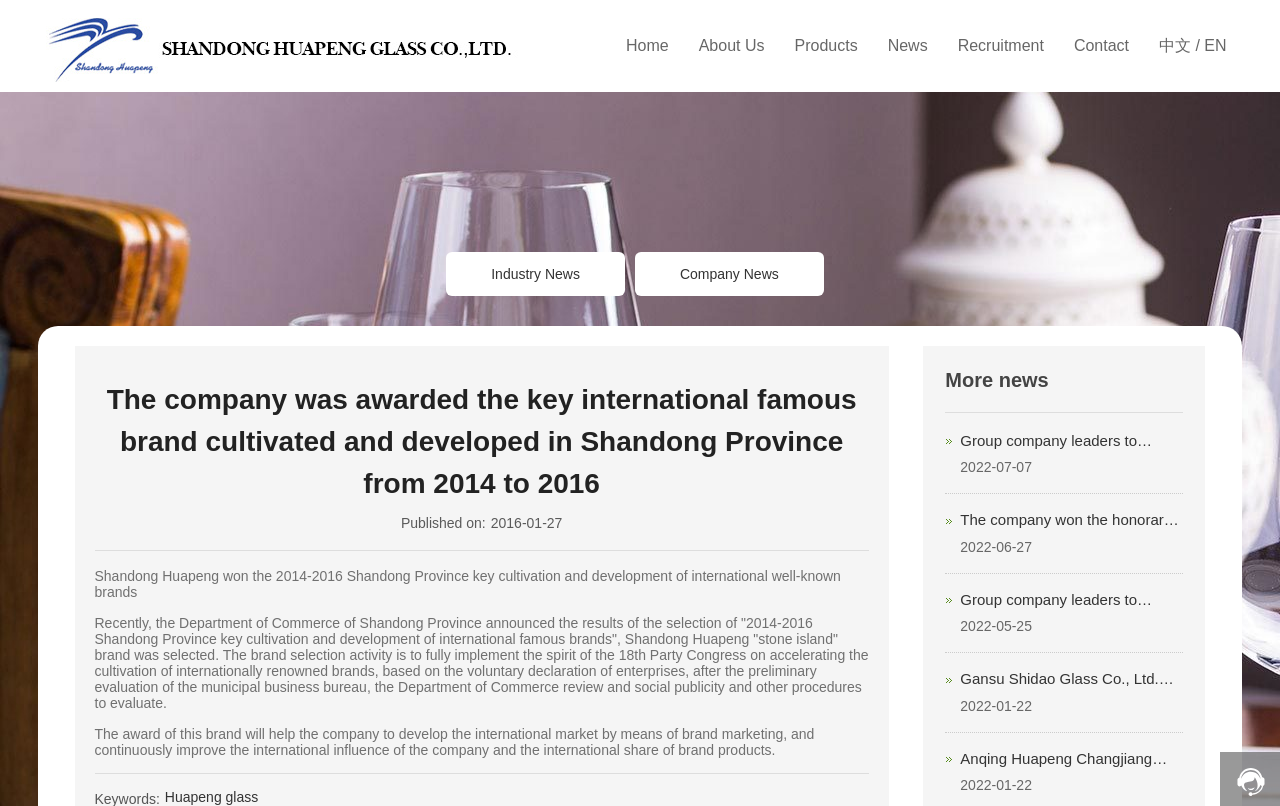Determine the bounding box coordinates for the element that should be clicked to follow this instruction: "Click the 'Products' link". The coordinates should be given as four float numbers between 0 and 1, in the format [left, top, right, bottom].

[0.621, 0.029, 0.67, 0.086]